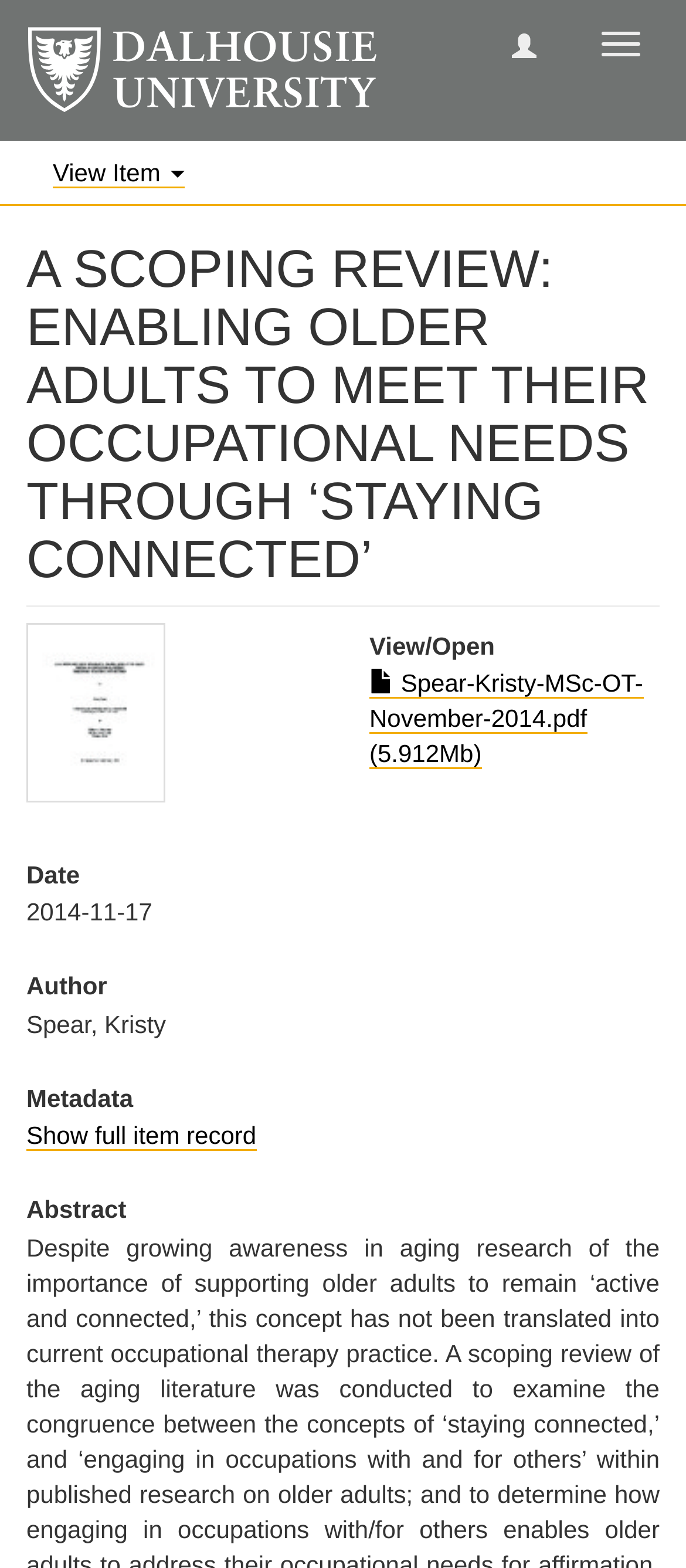Return the bounding box coordinates of the UI element that corresponds to this description: "OK". The coordinates must be given as four float numbers in the range of 0 and 1, [left, top, right, bottom].

None